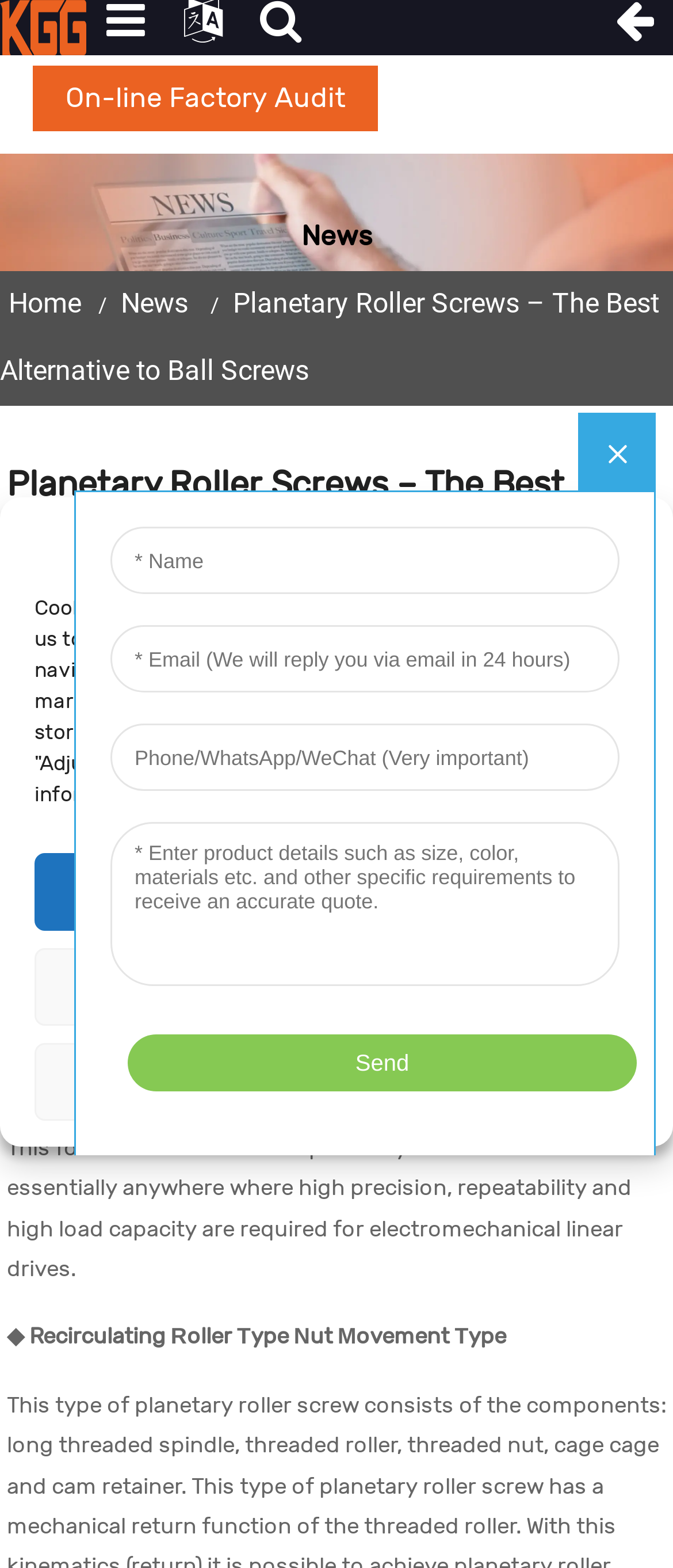Using the image as a reference, answer the following question in as much detail as possible:
How many structural forms of Planetary Roller Screws are mentioned?

The webpage mentions that the Planetary Roller Screw is divided into four different structural forms, which are Fixed Roller Type Nut Motion Type, Recirculating Roller Type, and two others.